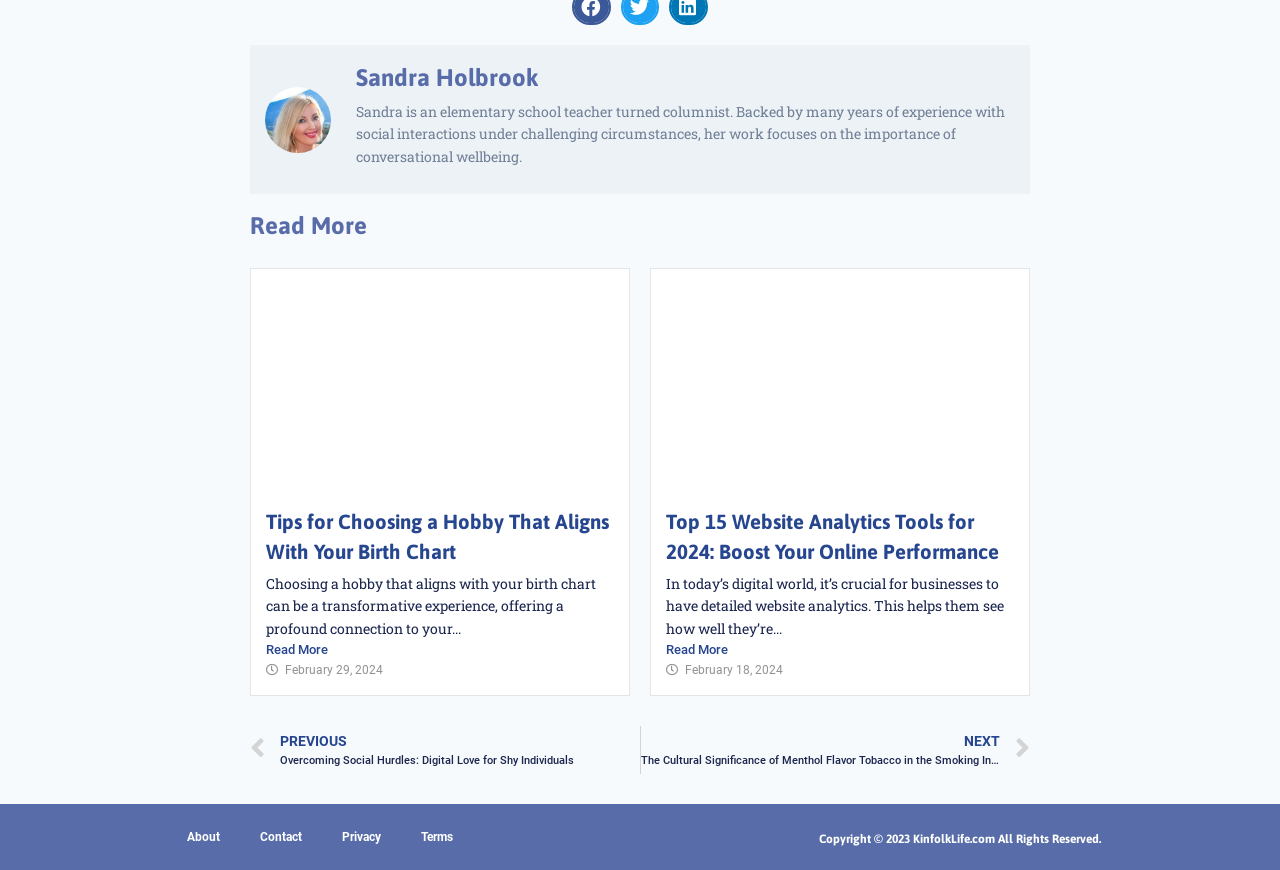With reference to the image, please provide a detailed answer to the following question: What is the title of the first article?

The first article has a heading 'Tips for Choosing a Hobby That Aligns With Your Birth Chart' and a link with the same text. This suggests that the title of the first article is 'Tips for Choosing a Hobby That Aligns With Your Birth Chart'.